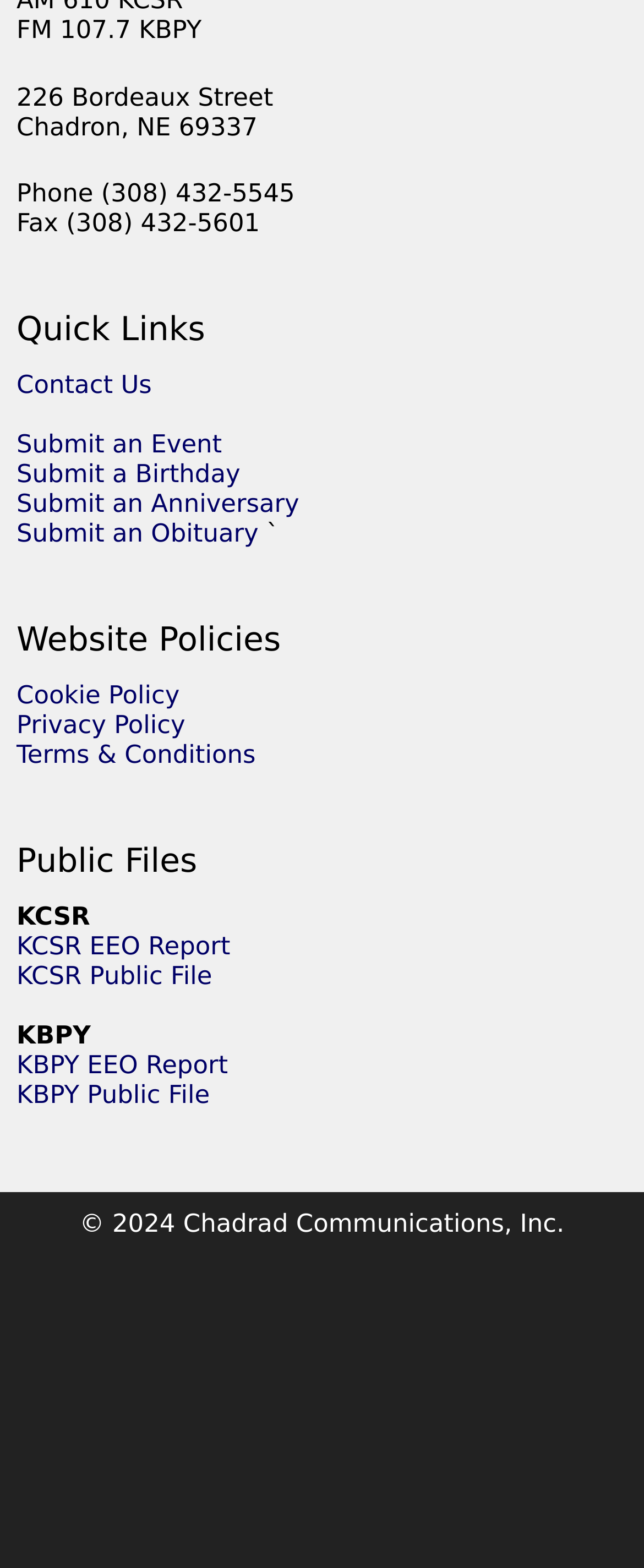Find the bounding box coordinates of the element you need to click on to perform this action: 'Check Privacy Policy'. The coordinates should be represented by four float values between 0 and 1, in the format [left, top, right, bottom].

[0.026, 0.453, 0.288, 0.472]